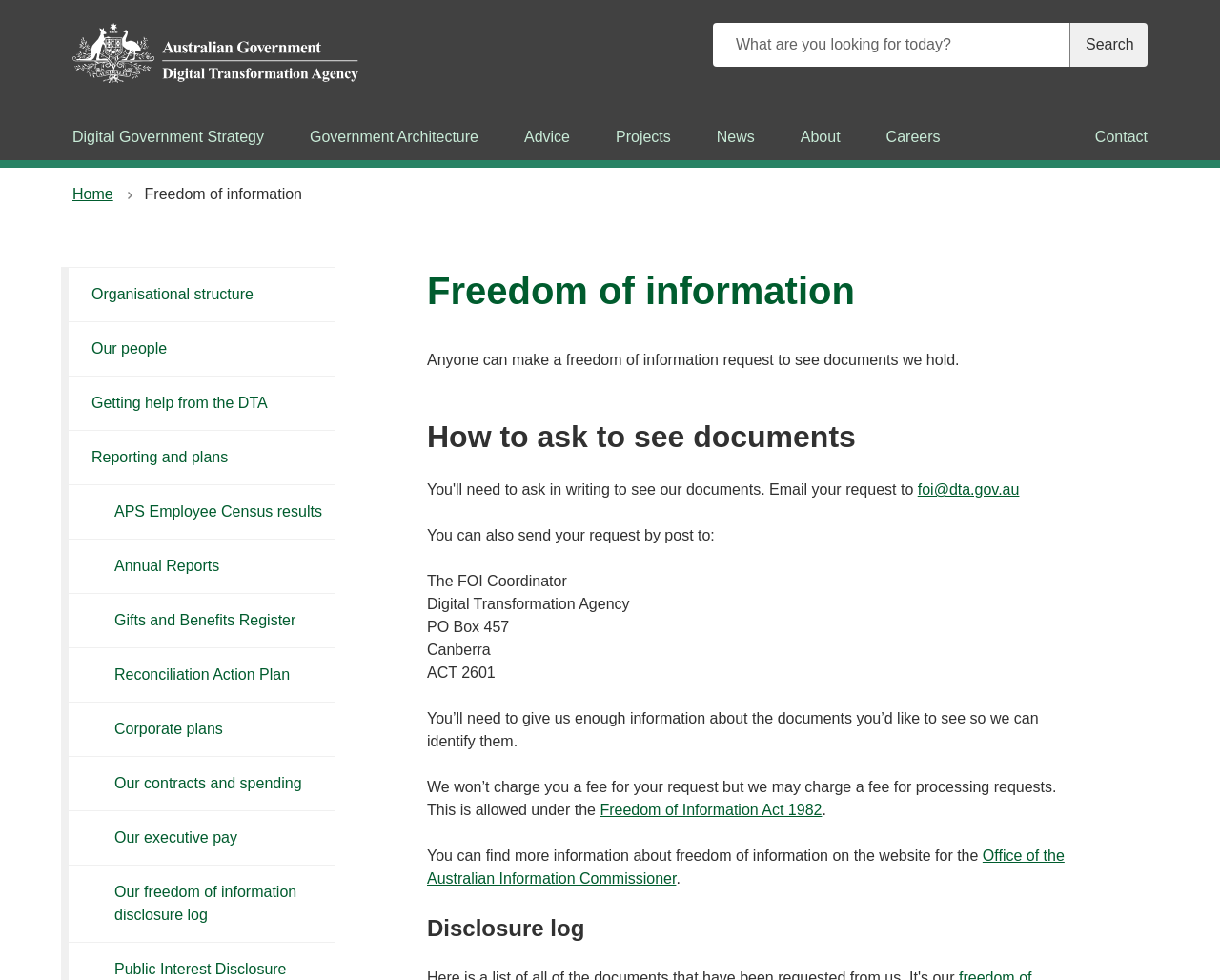Extract the primary heading text from the webpage.

Digital Transformation Agency